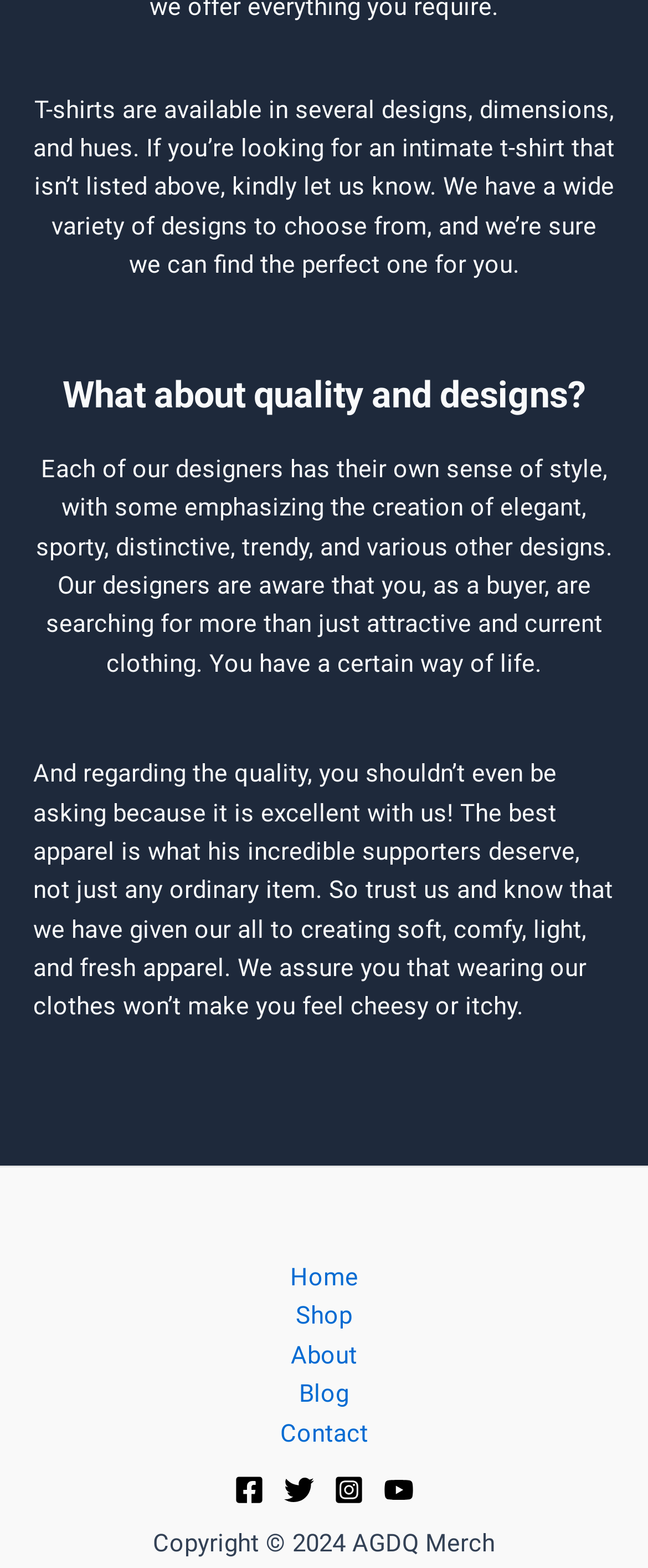What is the purpose of the 'About' link?
Based on the image, provide your answer in one word or phrase.

To learn about the company